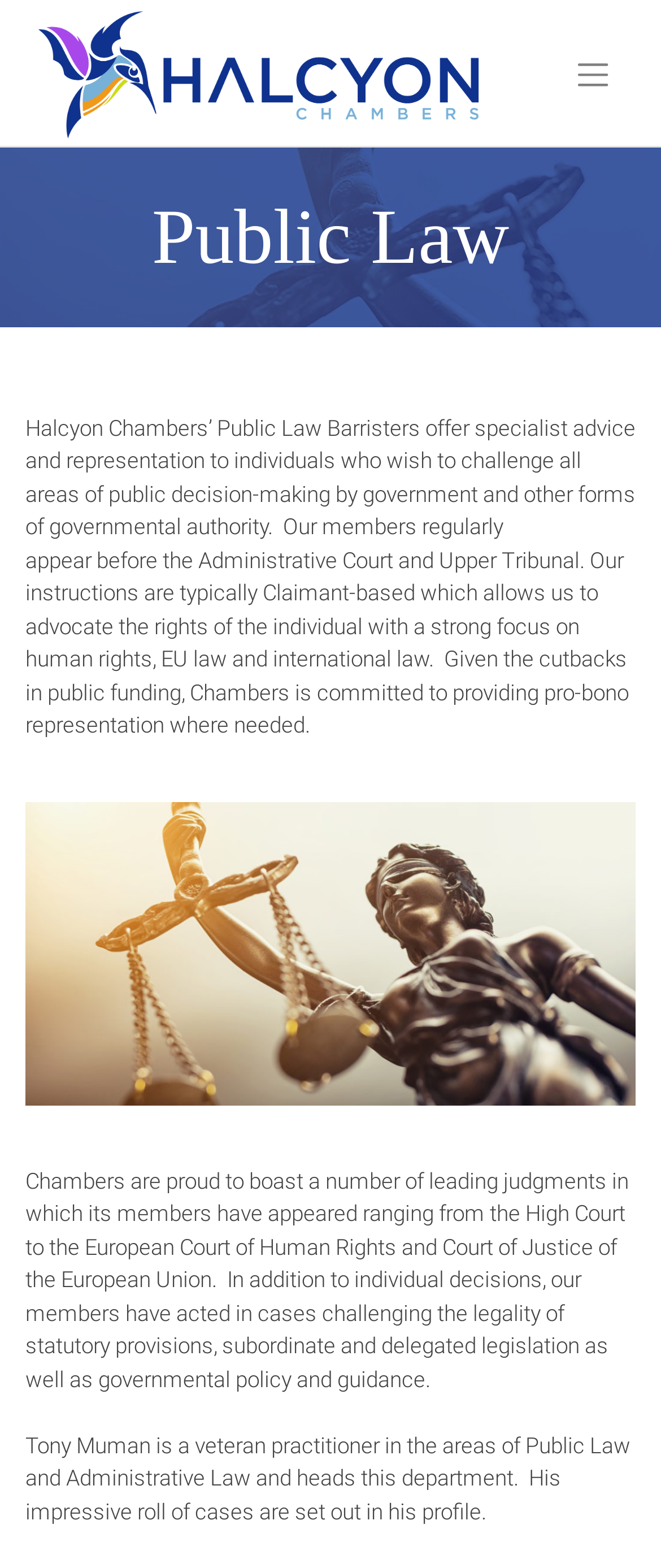Using the information in the image, give a comprehensive answer to the question: 
What is the focus of the chambers' representation?

The focus of the chambers' representation can be inferred from the static text element that describes the services offered by the chambers, which mentions 'advocate the rights of the individual with a strong focus on human rights, EU law and international law'.